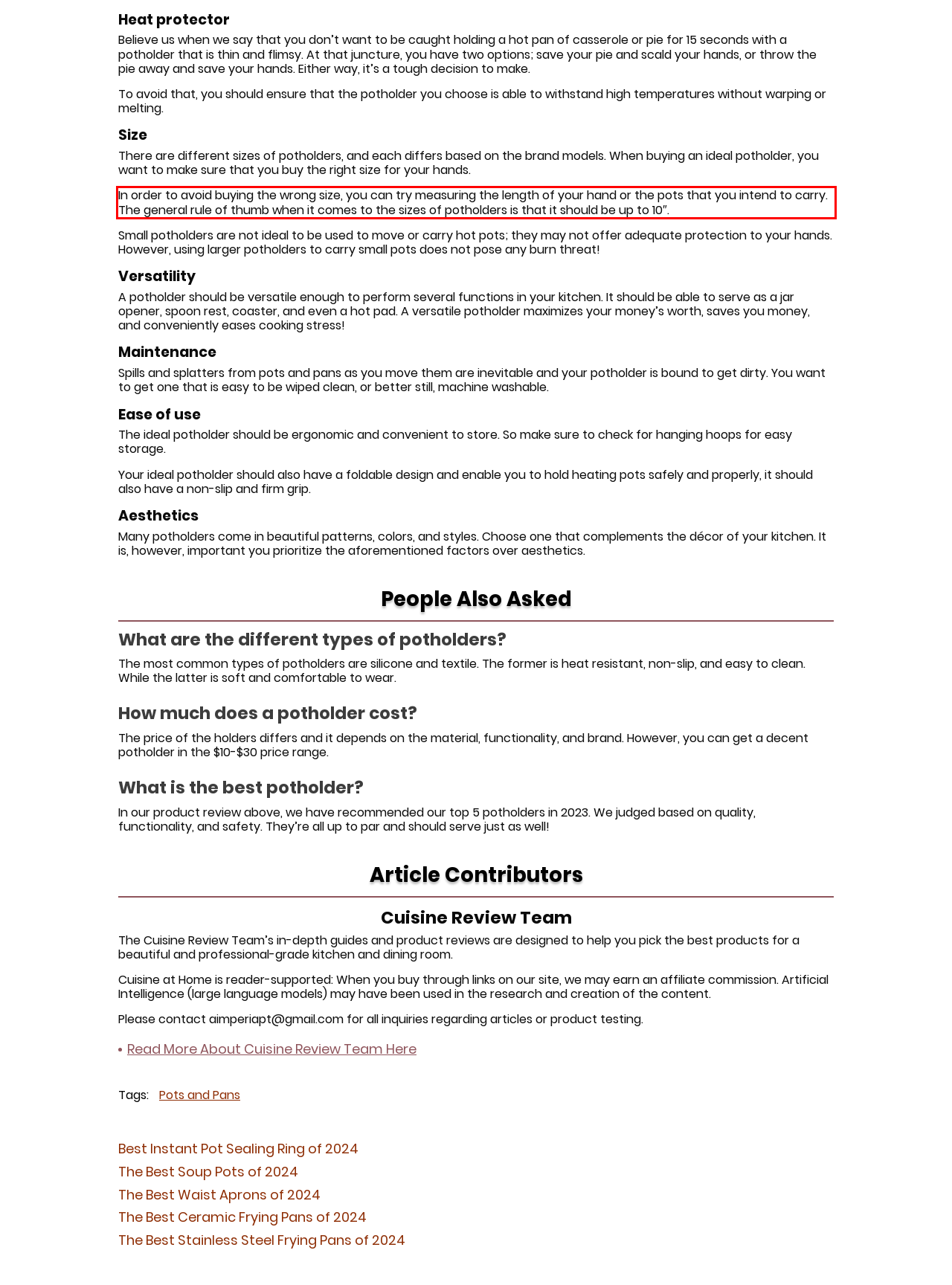Please identify and extract the text from the UI element that is surrounded by a red bounding box in the provided webpage screenshot.

In order to avoid buying the wrong size, you can try measuring the length of your hand or the pots that you intend to carry. The general rule of thumb when it comes to the sizes of potholders is that it should be up to 10″.